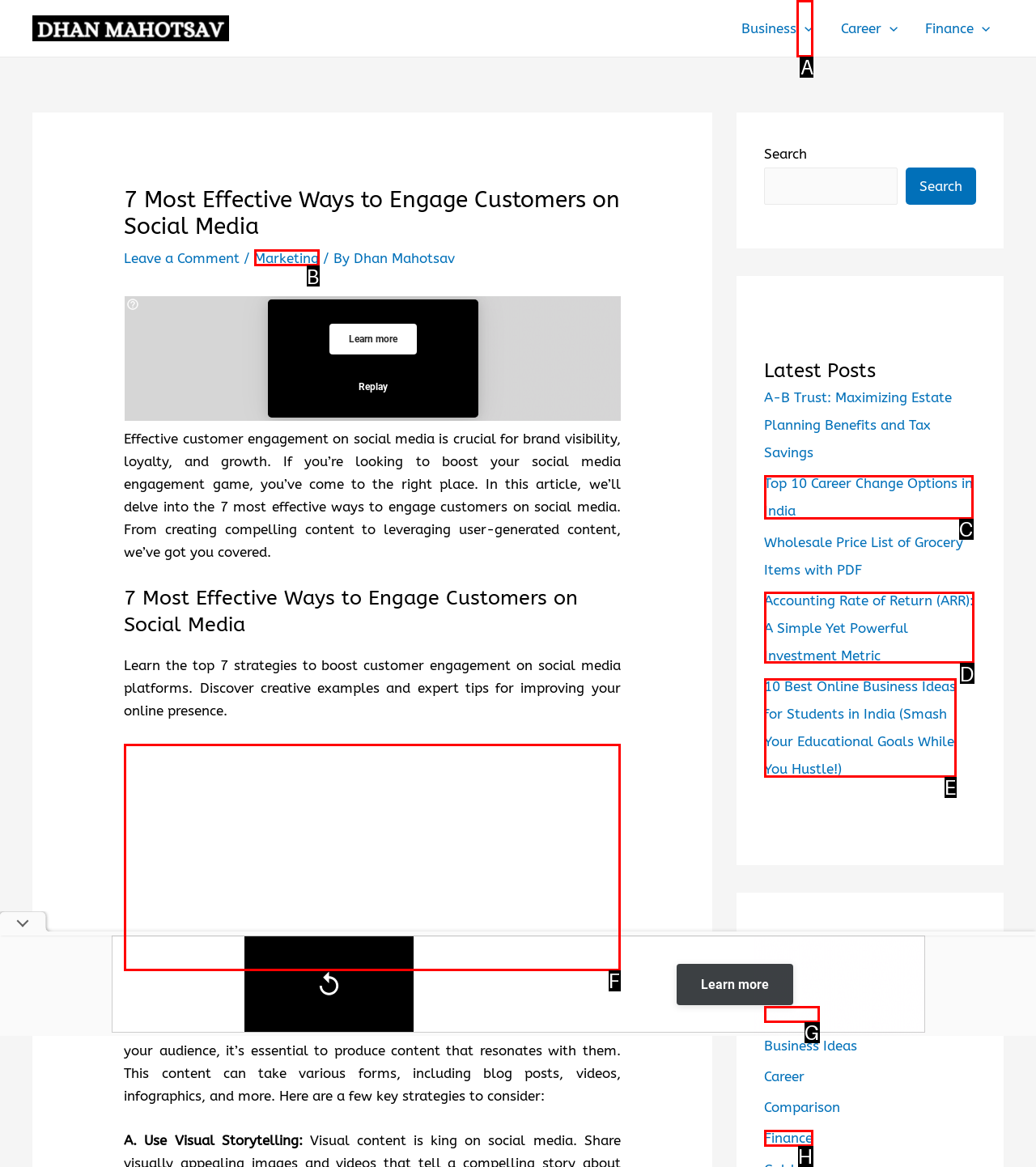Determine which HTML element best fits the description: alt="logo" title="ChatFAI"
Answer directly with the letter of the matching option from the available choices.

None